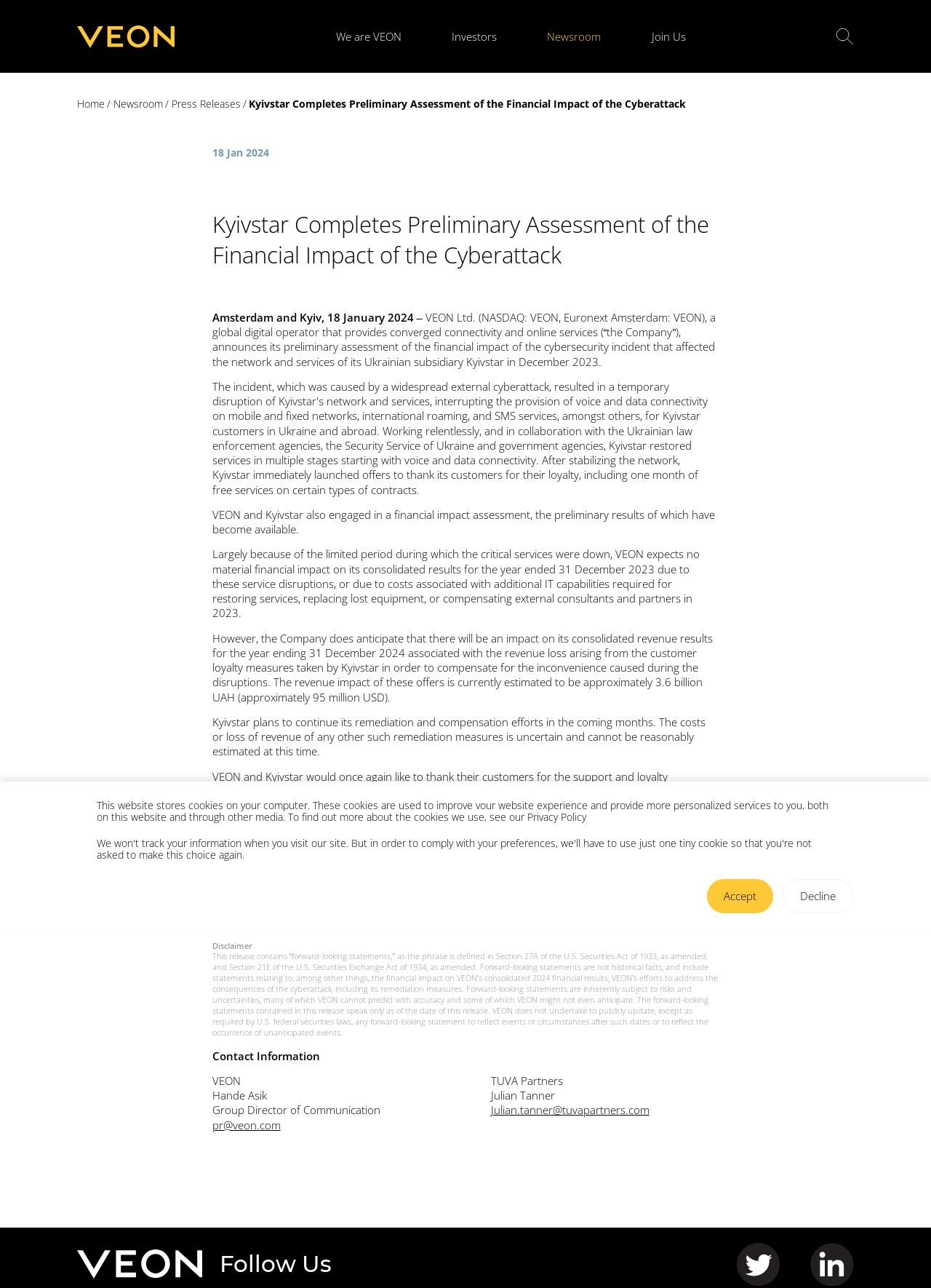What is the estimated revenue impact of the customer loyalty measures?
Refer to the image and provide a one-word or short phrase answer.

95 million USD